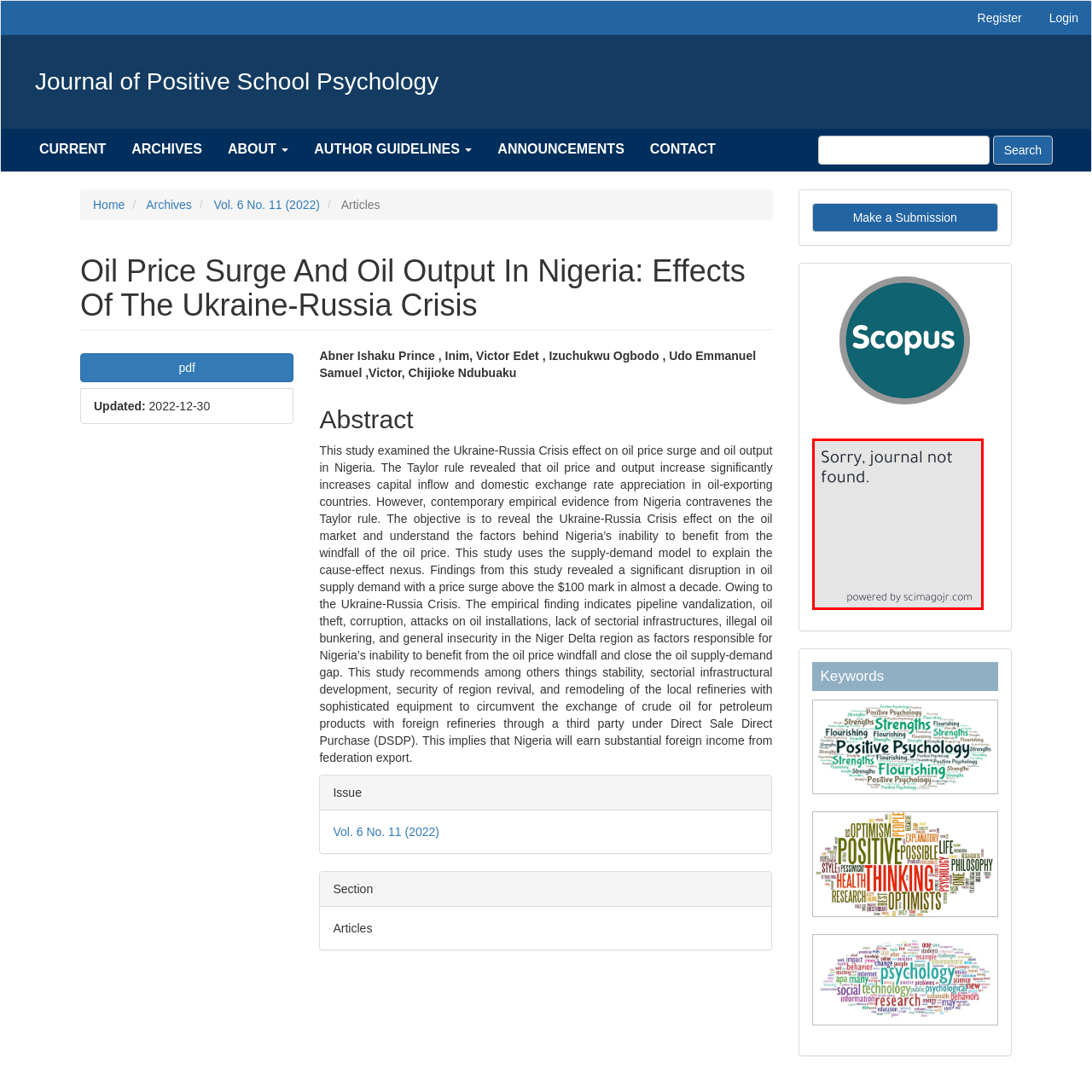Create a detailed narrative of the image inside the red-lined box.

The image displays a message indicating that the journal could not be found, with the text "Sorry, journal not found." prominently featured. Below this message, there is a note that the content is powered by SCImago Journal & Country Rank, which is often used to assess the impact and quality of academic journals. The background is a light grey color, making the text stand out, and the overall layout suggests it is part of a digital platform related to academic publications.